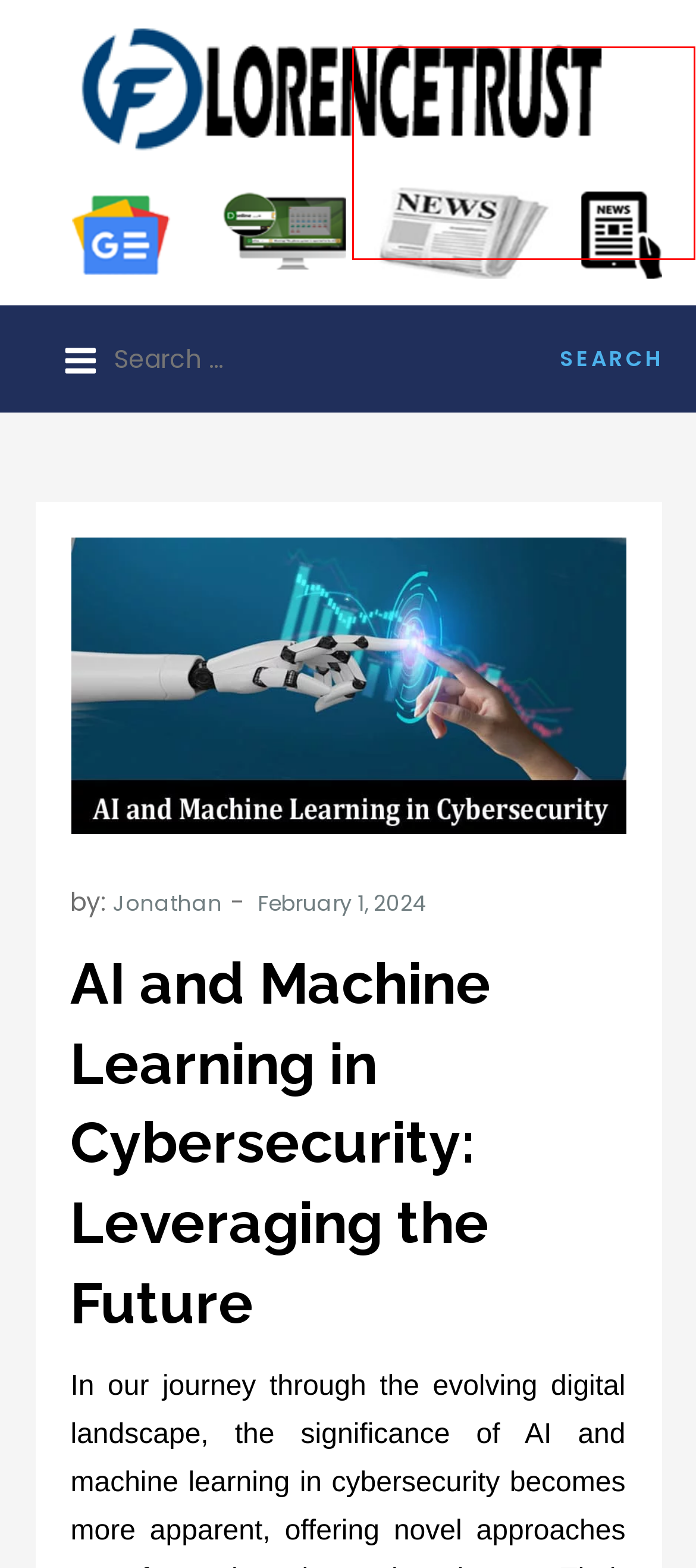Take a look at the provided webpage screenshot featuring a red bounding box around an element. Select the most appropriate webpage description for the page that loads after clicking on the element inside the red bounding box. Here are the candidates:
A. Do Not Sell My Personal Information – Read Details Here
B. Read Top Headlines & Latest News Here- Florencetrust
C. Contact Us - florencetrust - Random News & Online Website Reviews
D. Get Complete Insight on Technology News & Blogs- Florencetrust
E. Write For Us Guest Post - The Submission Guidelines!
F. Jonathan - florencetrust - Random News & Online Website Reviews
G. About Us - Florencetrust
H. Cookie Policy - Check All Essential Points Here!

B